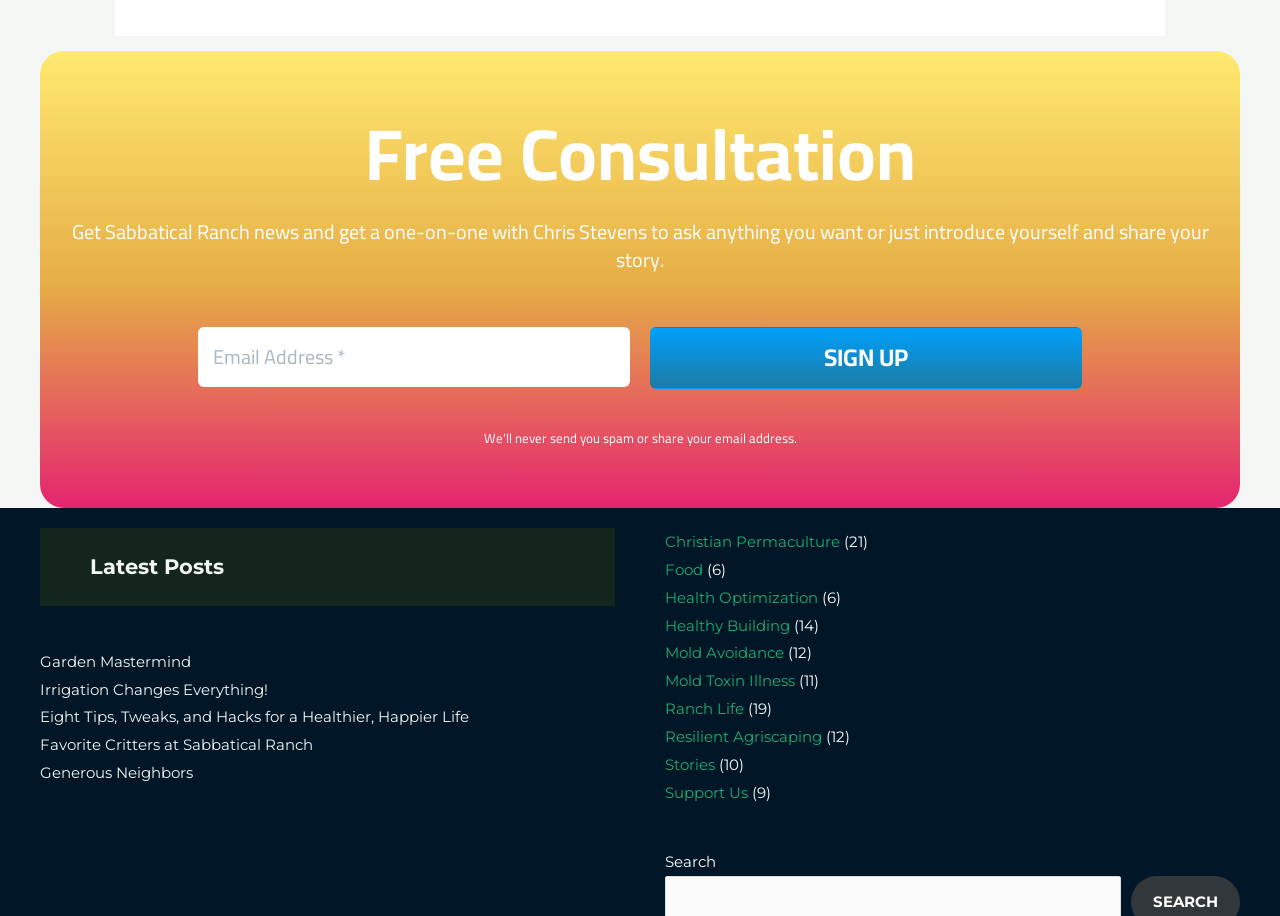Please identify the bounding box coordinates of the clickable region that I should interact with to perform the following instruction: "Enter email address". The coordinates should be expressed as four float numbers between 0 and 1, i.e., [left, top, right, bottom].

[0.155, 0.356, 0.492, 0.422]